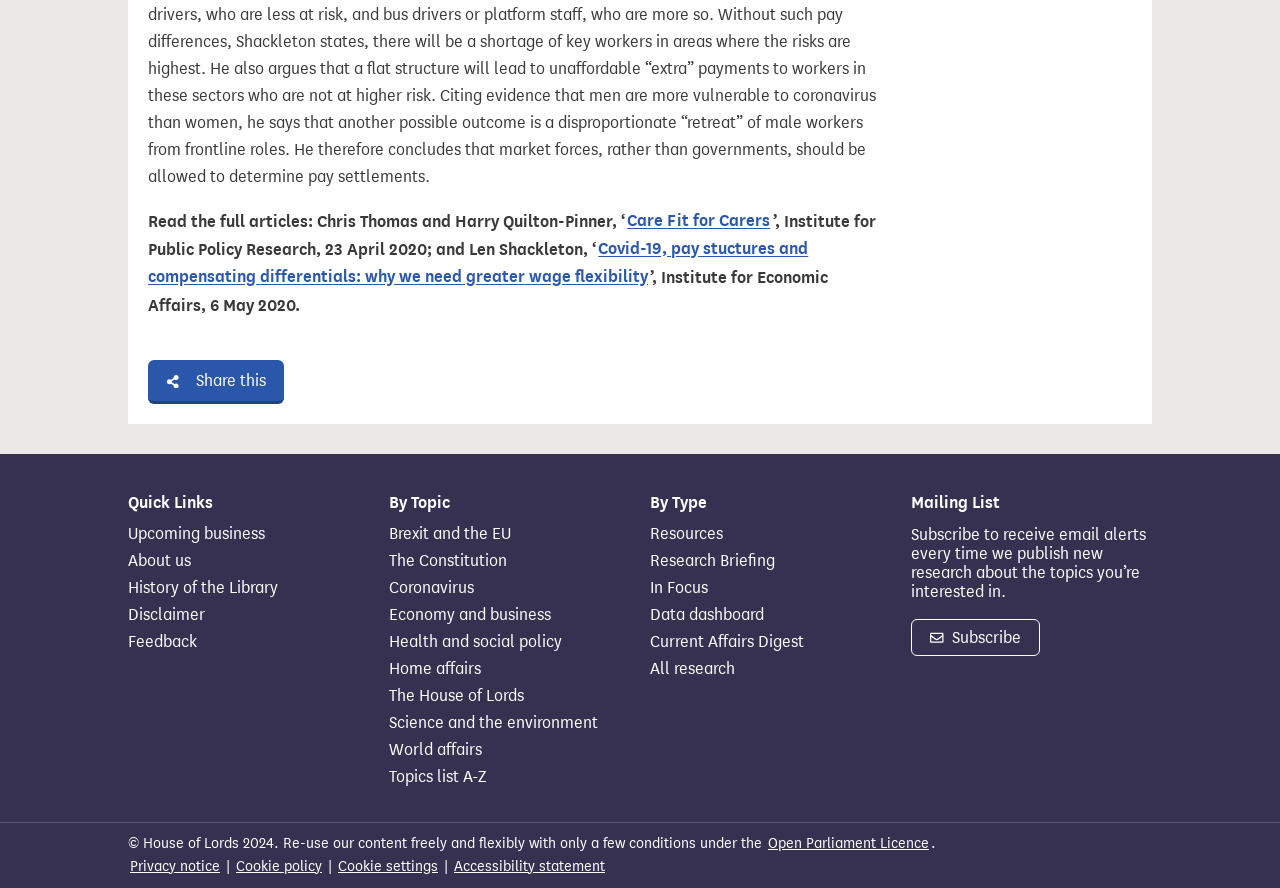Please identify the bounding box coordinates of where to click in order to follow the instruction: "Subscribe to receive email alerts".

[0.712, 0.697, 0.812, 0.739]